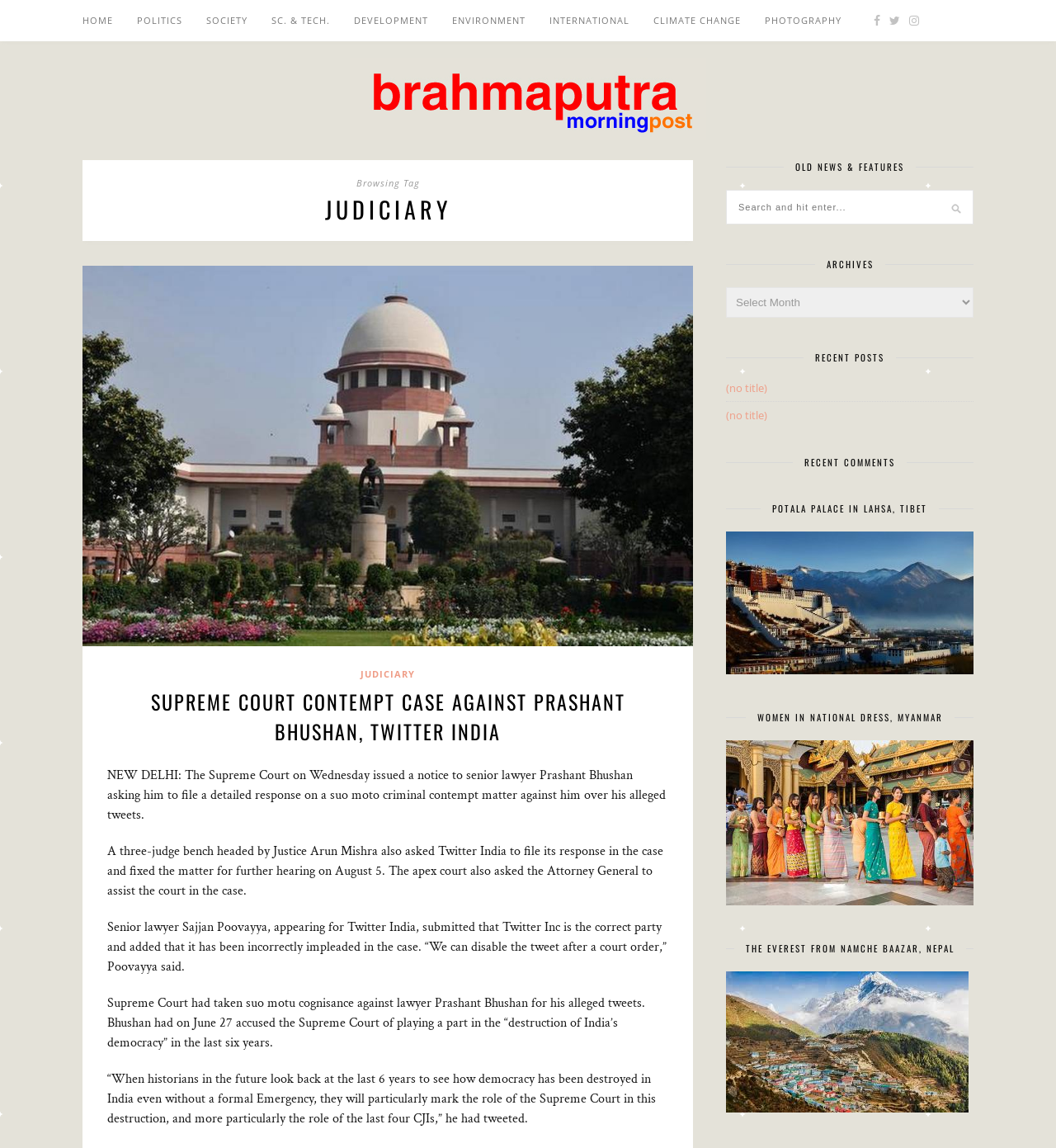Please respond to the question with a concise word or phrase:
What is the name of the newspaper?

The Brahmapura Morning Times